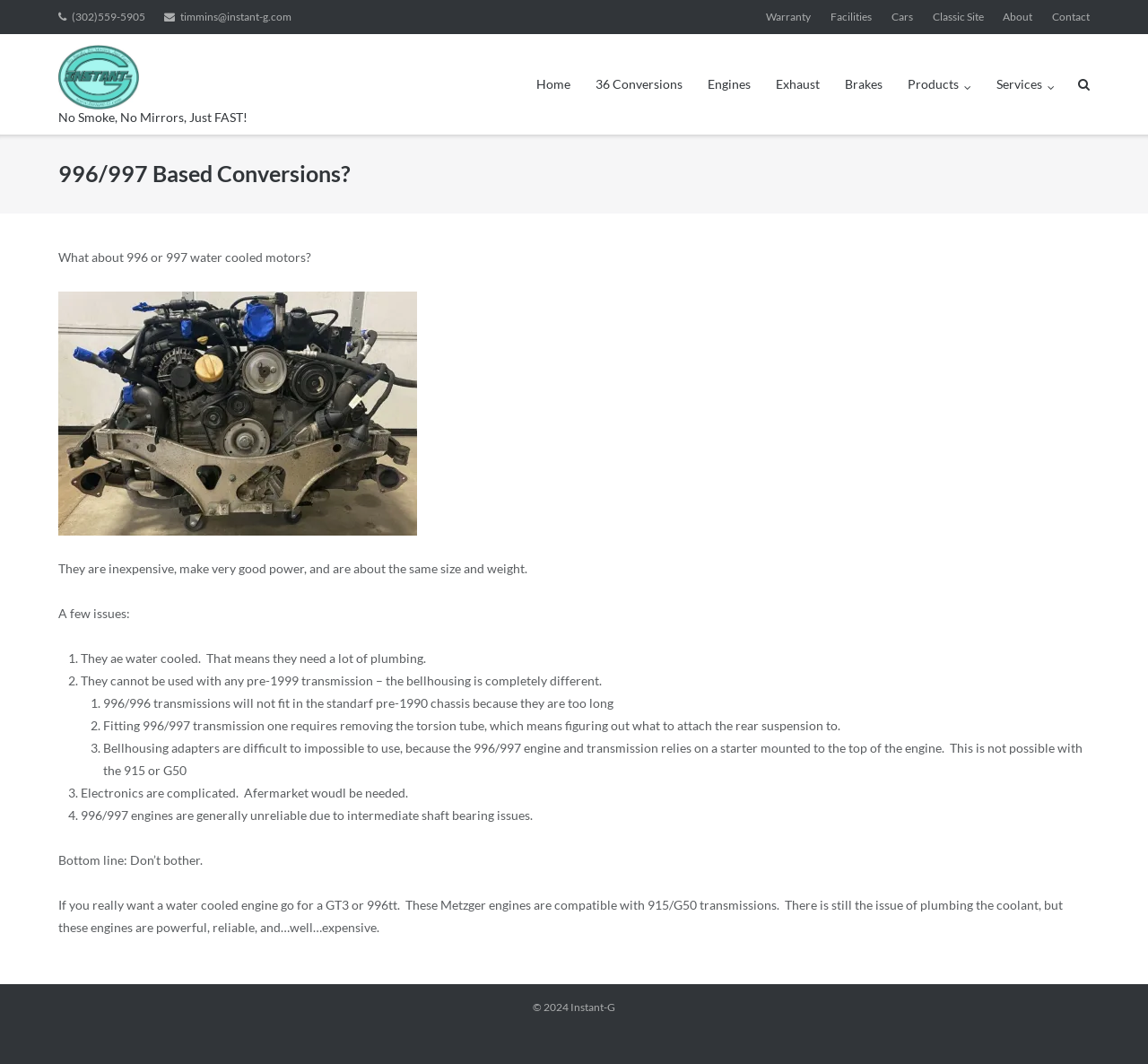Please indicate the bounding box coordinates of the element's region to be clicked to achieve the instruction: "Click the 'Contact' link". Provide the coordinates as four float numbers between 0 and 1, i.e., [left, top, right, bottom].

[0.916, 0.0, 0.949, 0.032]